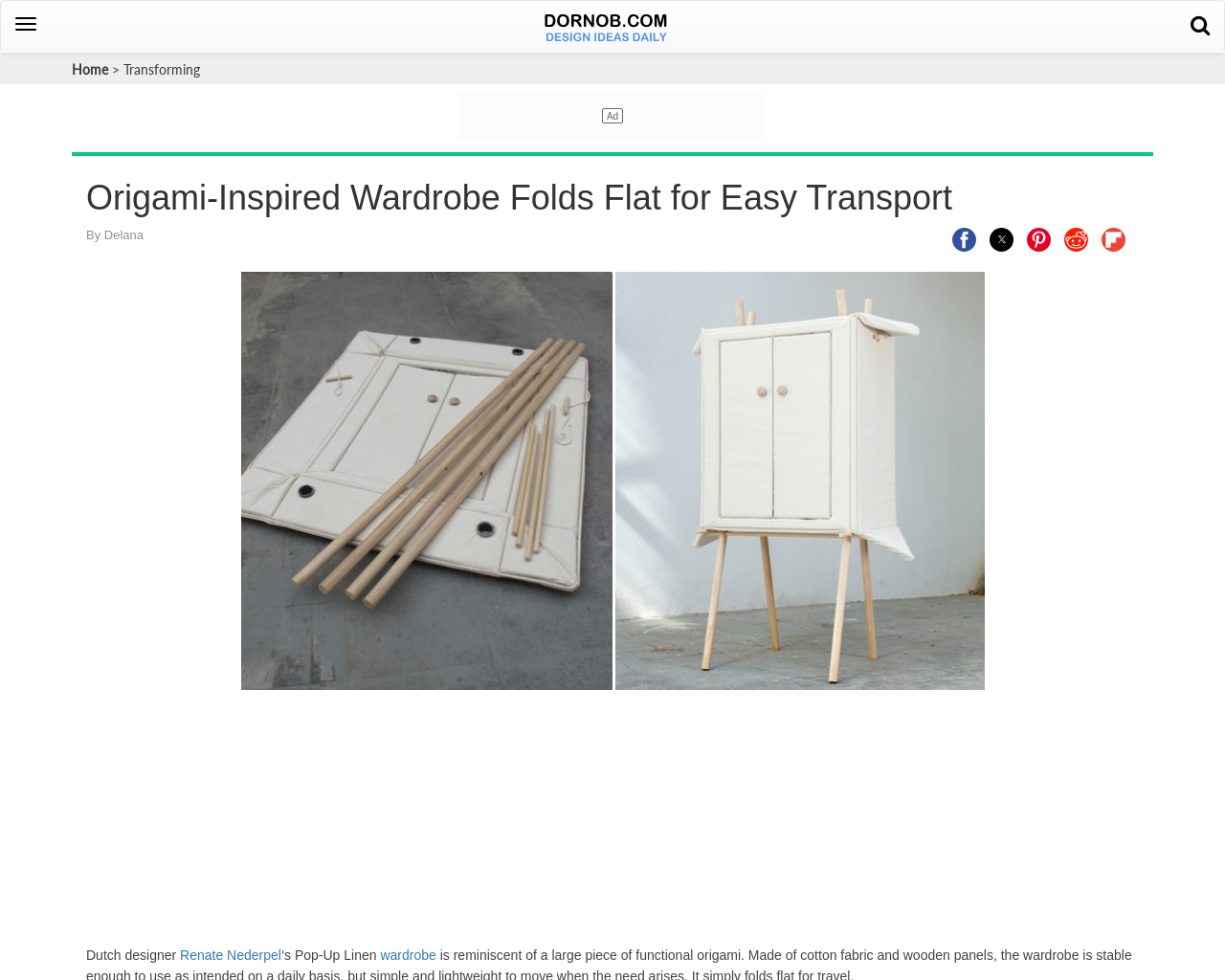Find the bounding box coordinates of the element to click in order to complete the given instruction: "Toggle navigation."

[0.012, 0.009, 0.03, 0.04]